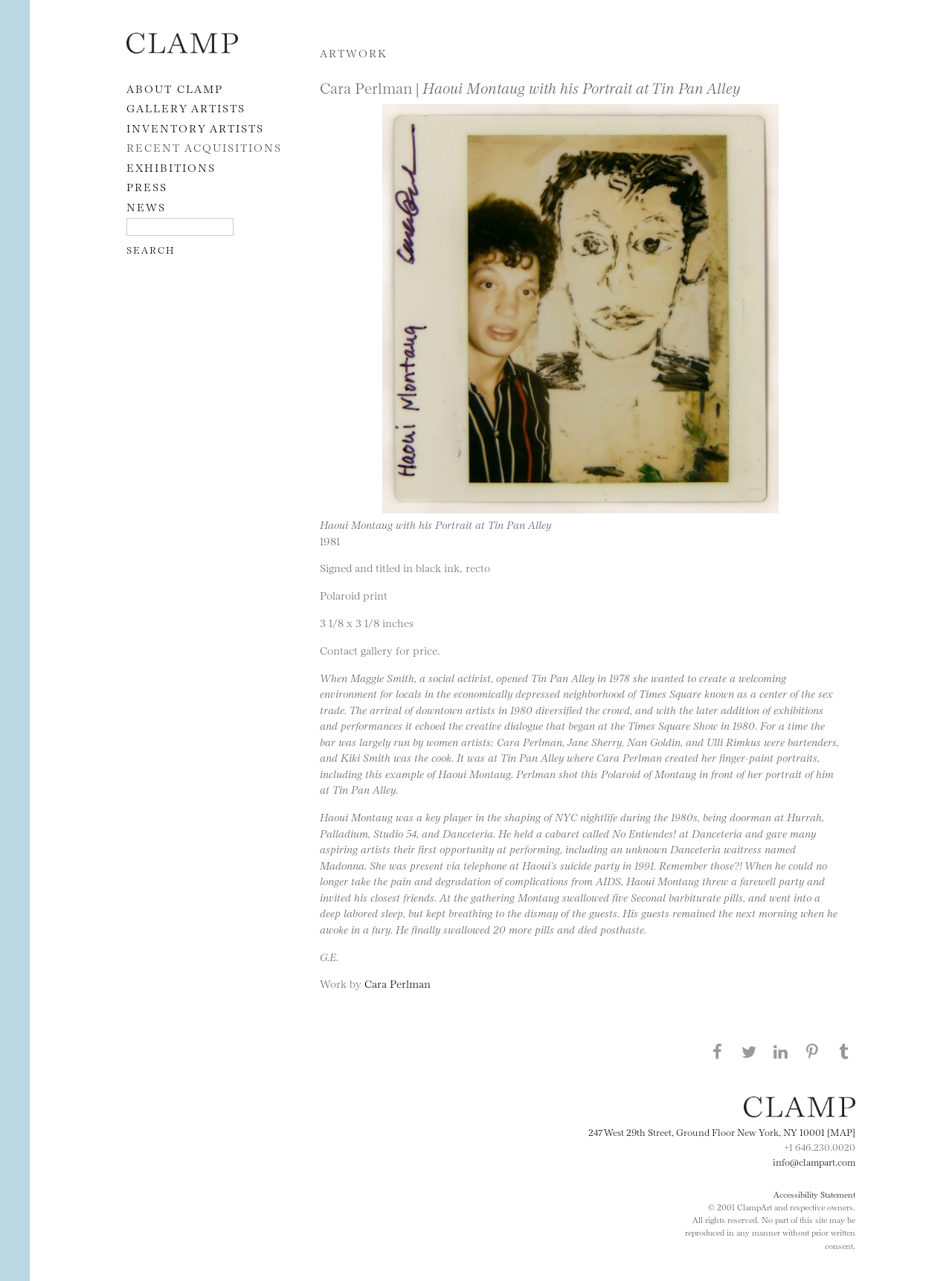Could you highlight the region that needs to be clicked to execute the instruction: "View publication metrics"?

None